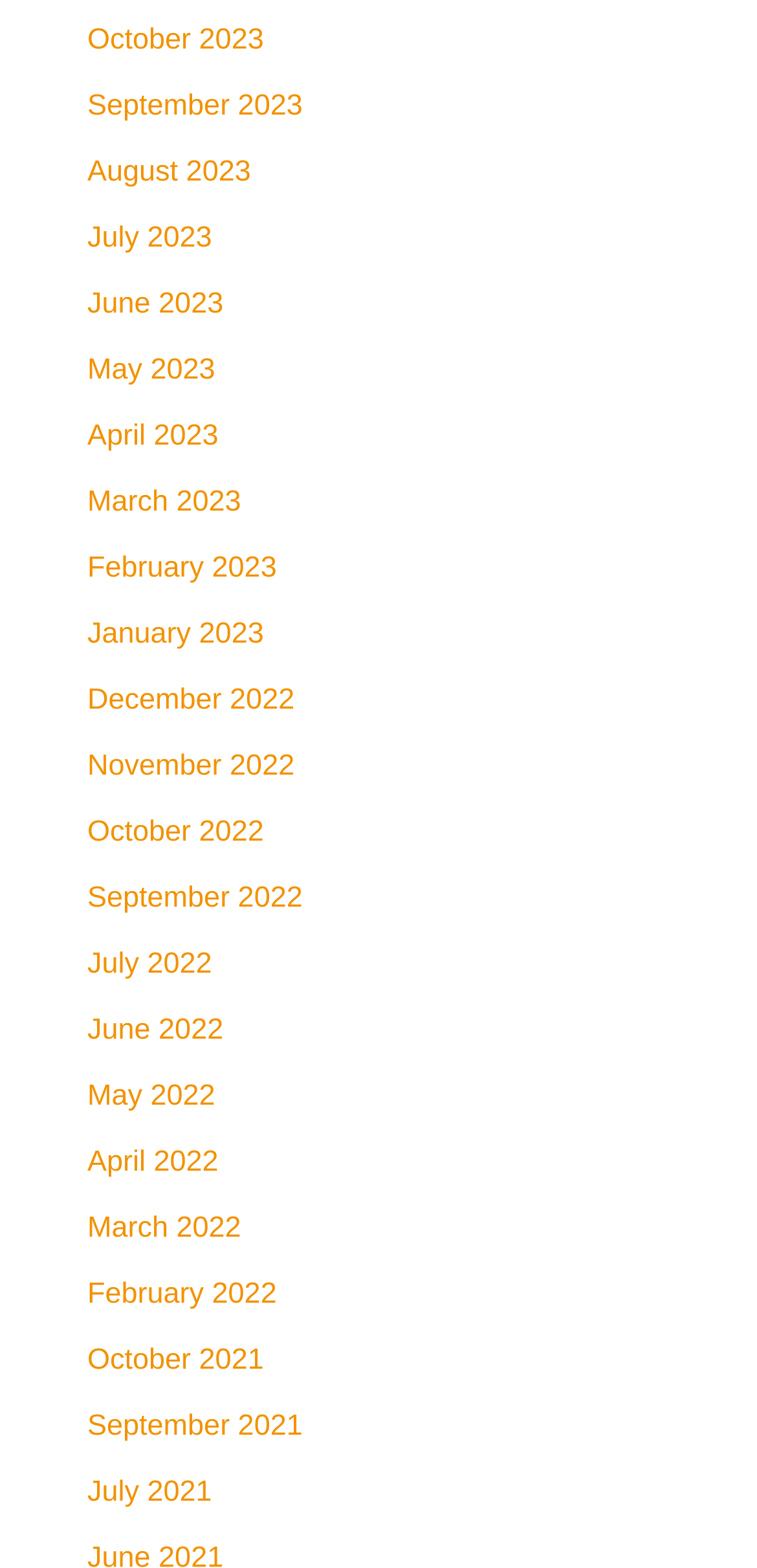How many links are there on the webpage?
Provide a detailed and well-explained answer to the question.

I counted the number of links on the webpage, each representing a month, and found 24 links.